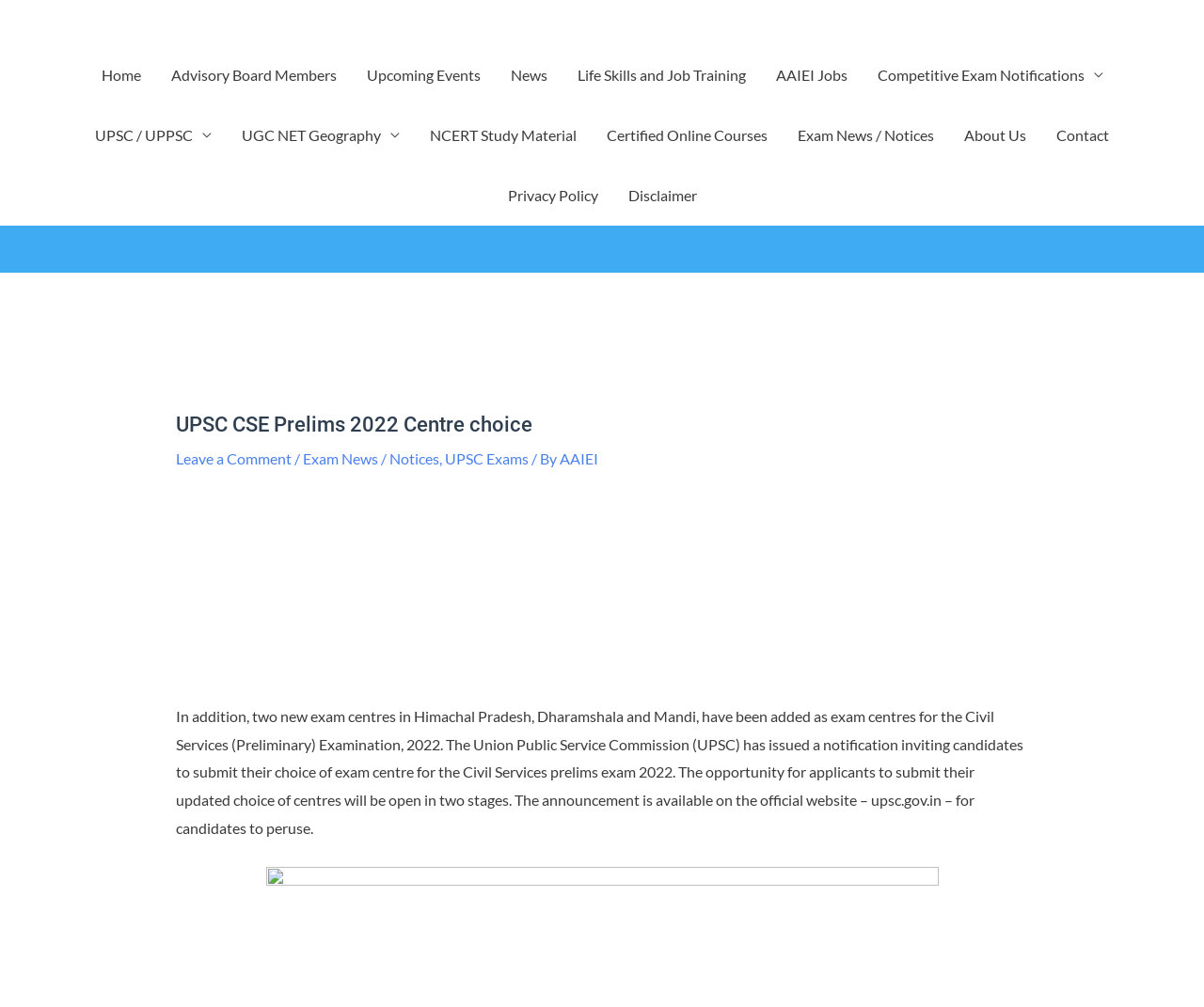How many new exam centres have been added in Himachal Pradesh?
Look at the screenshot and respond with a single word or phrase.

Two